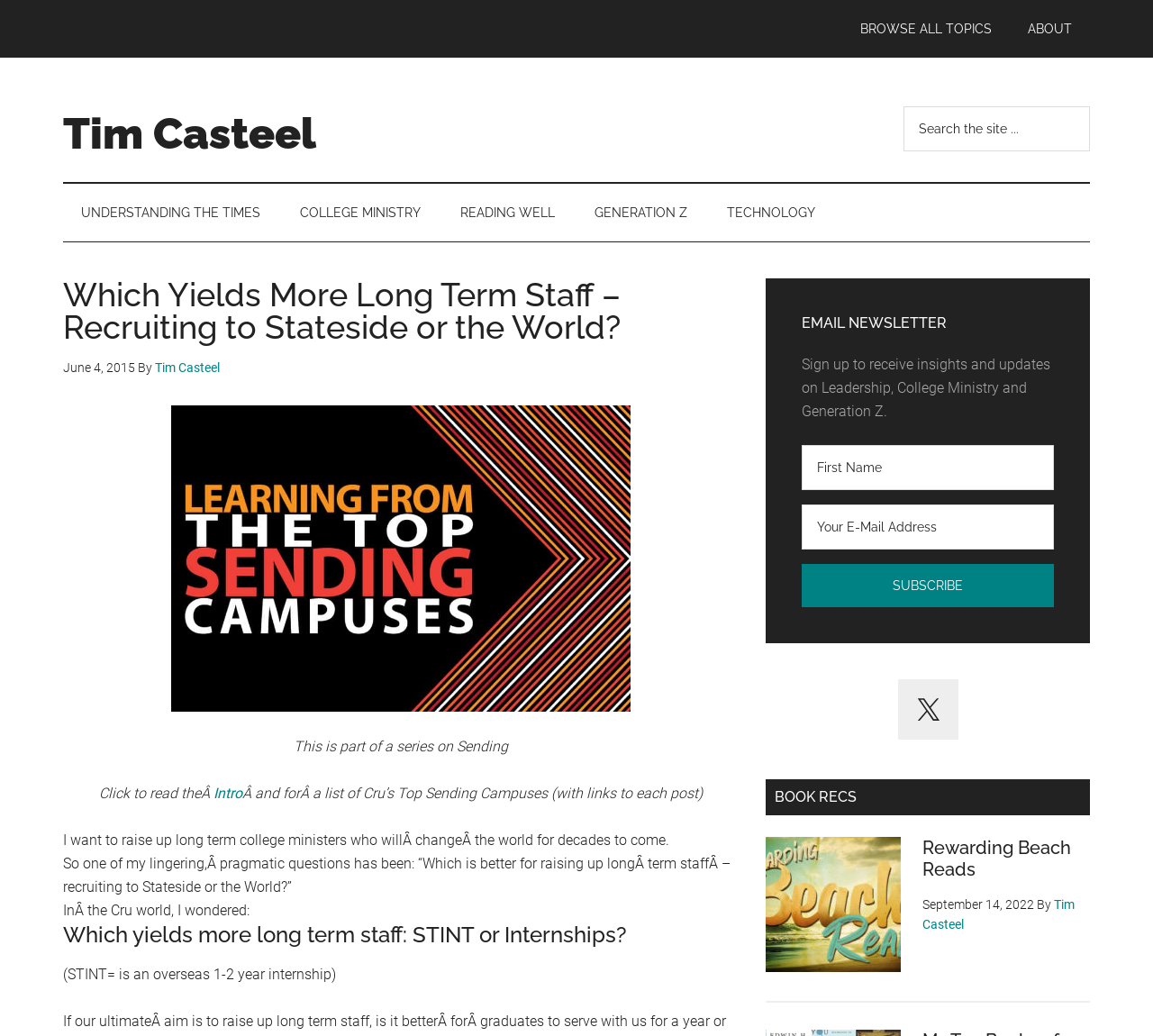Please specify the bounding box coordinates of the clickable section necessary to execute the following command: "Read more about 'What Kind of Loan Can I Get as a First-Time Homebuyer?'".

None